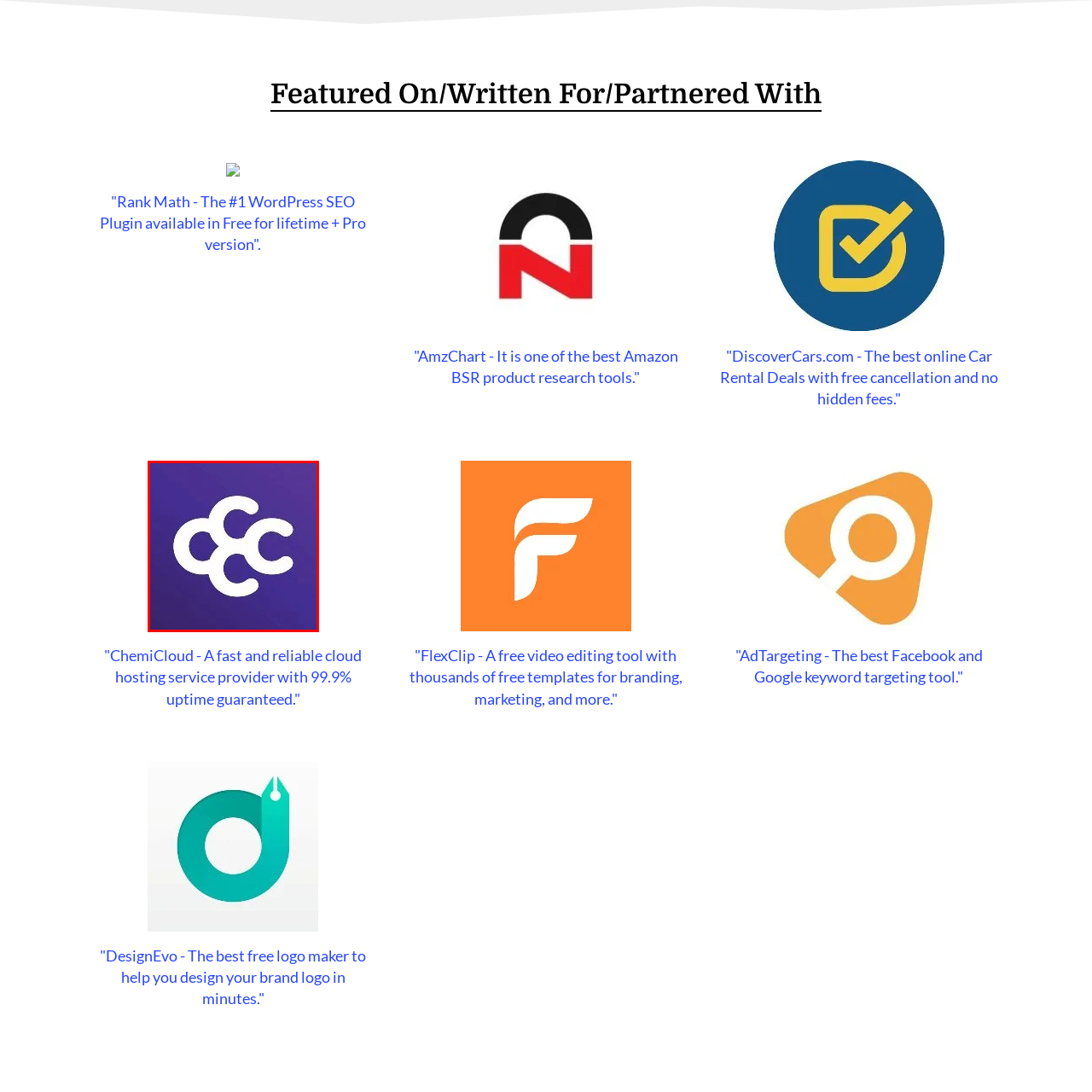Explain in detail what is depicted in the image enclosed by the red boundary.

The image showcases the logo of ChemiCloud, a cloud hosting service provider known for its reliability and impressive uptime guarantee of 99.9%. The logo features a modern design, prominently displaying the letter "C" in a stylized manner, set against a vibrant purple background that enhances its visibility. ChemiCloud is recognized for offering competitive services in the hosting market, including a commitment to fast and dependable performance for its users. This logo symbolizes the brand's dedication to providing quality cloud solutions for individuals and businesses seeking efficient hosting options.